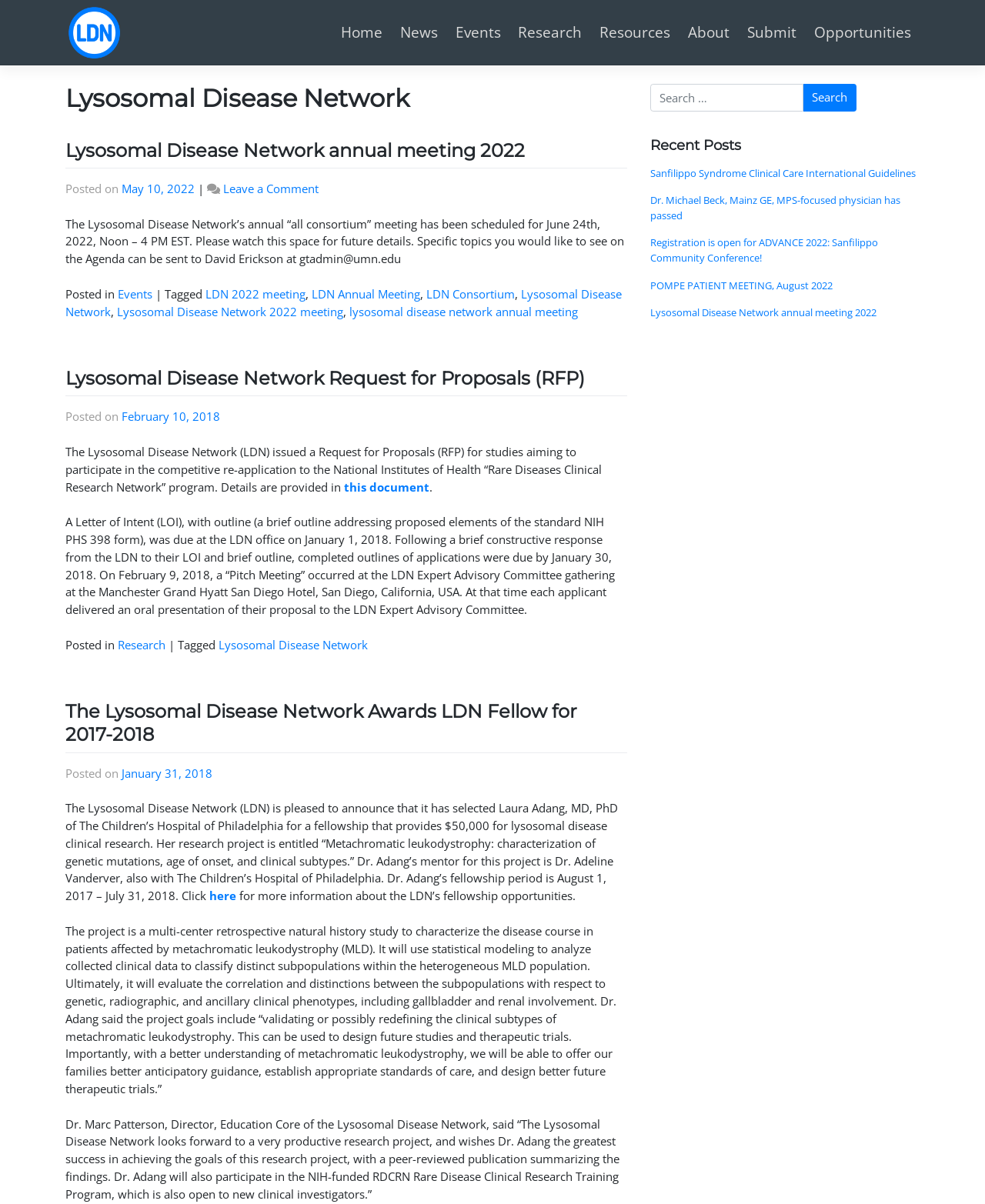Please determine the bounding box coordinates of the clickable area required to carry out the following instruction: "Click on the Lysosomal Disease Network Request for Proposals (RFP) link". The coordinates must be four float numbers between 0 and 1, represented as [left, top, right, bottom].

[0.066, 0.305, 0.594, 0.323]